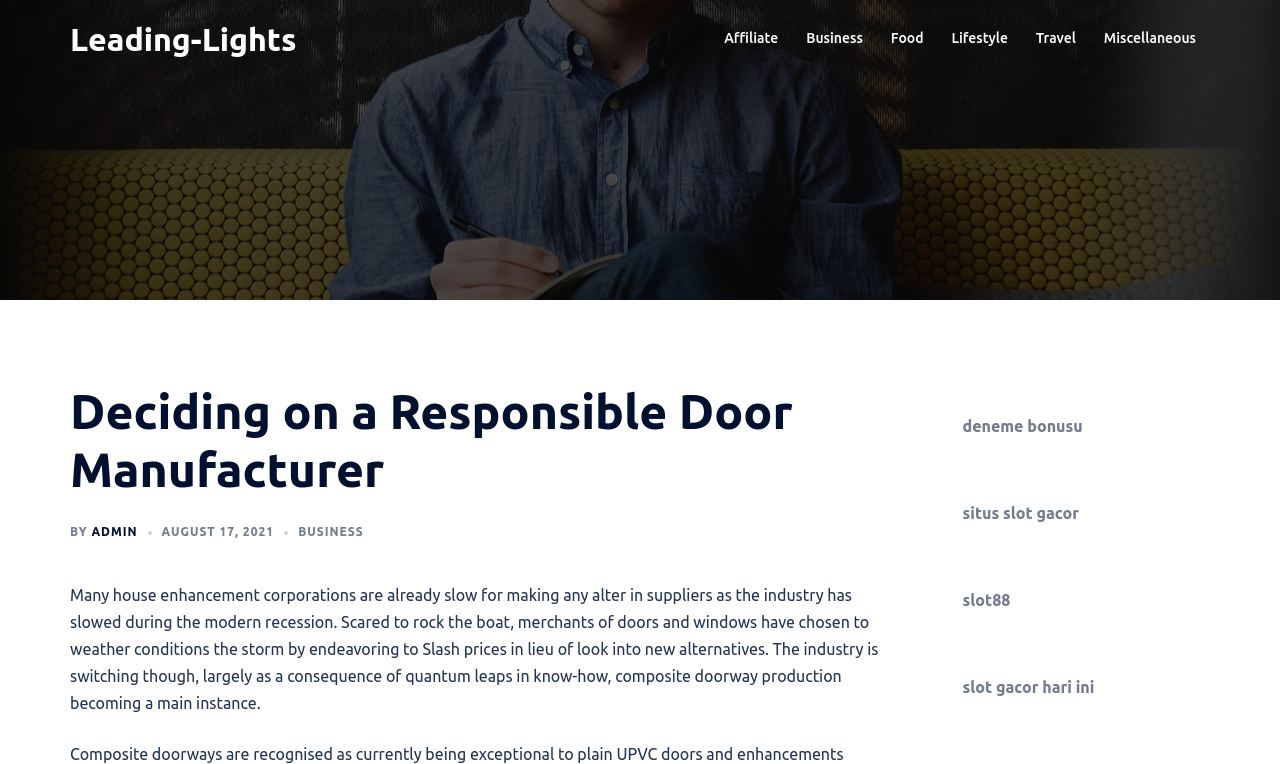Please determine the bounding box coordinates for the element with the description: "deneme bonusu".

[0.752, 0.546, 0.846, 0.569]